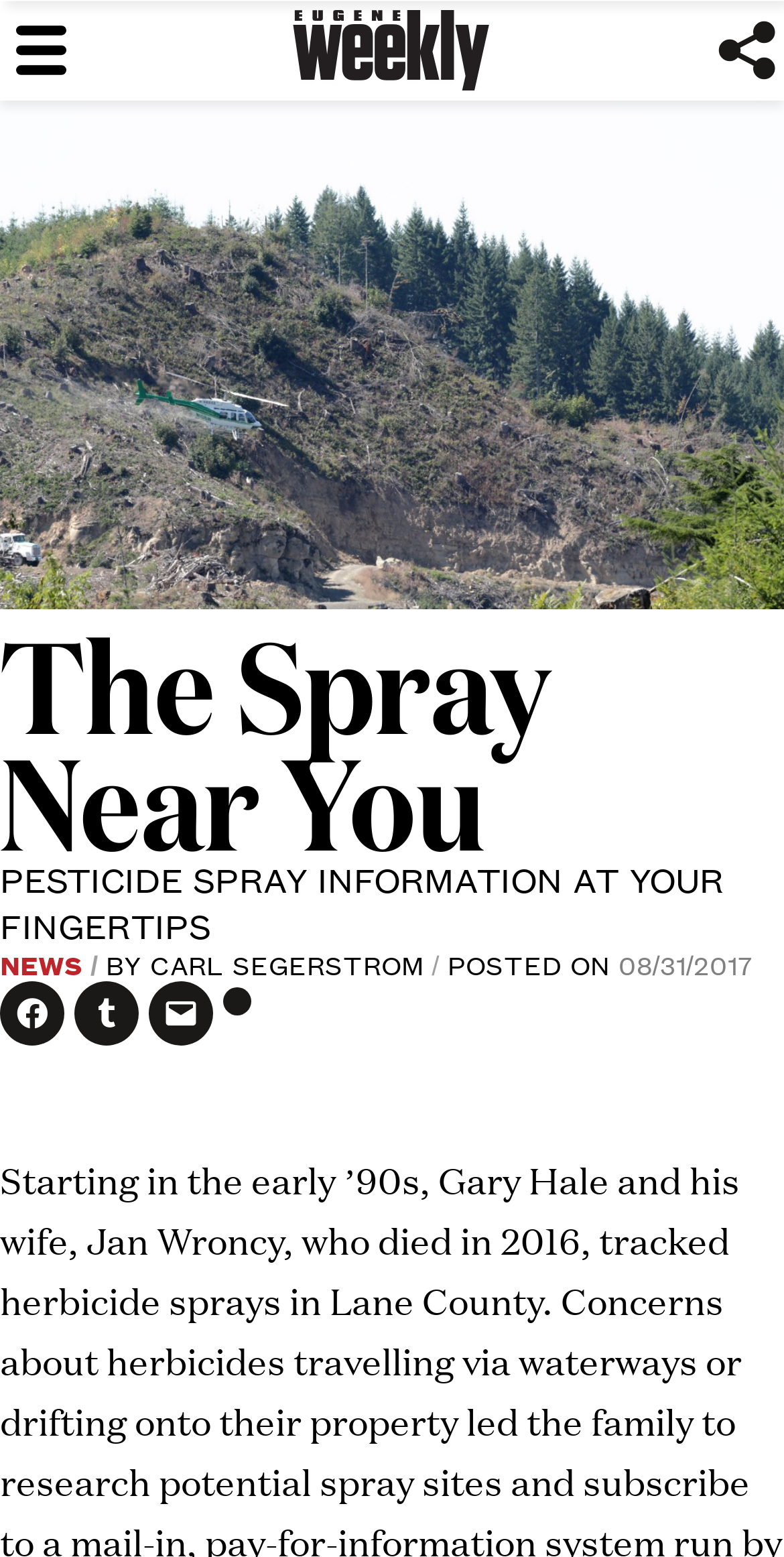Determine the bounding box of the UI component based on this description: "08/31/2017". The bounding box coordinates should be four float values between 0 and 1, i.e., [left, top, right, bottom].

[0.789, 0.606, 0.959, 0.632]